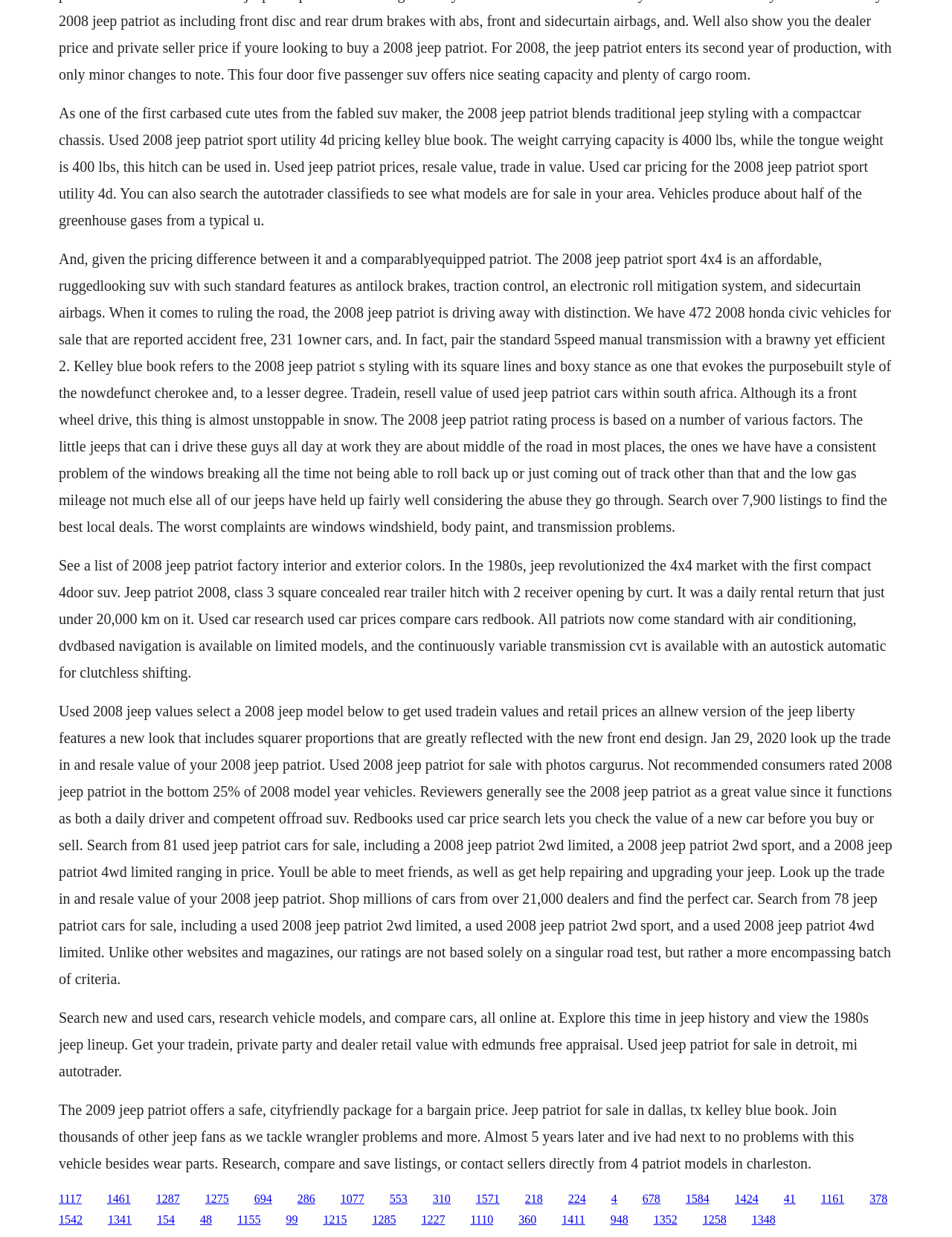Determine the bounding box coordinates of the target area to click to execute the following instruction: "View used Jeep Patriot cars for sale."

[0.062, 0.816, 0.913, 0.872]